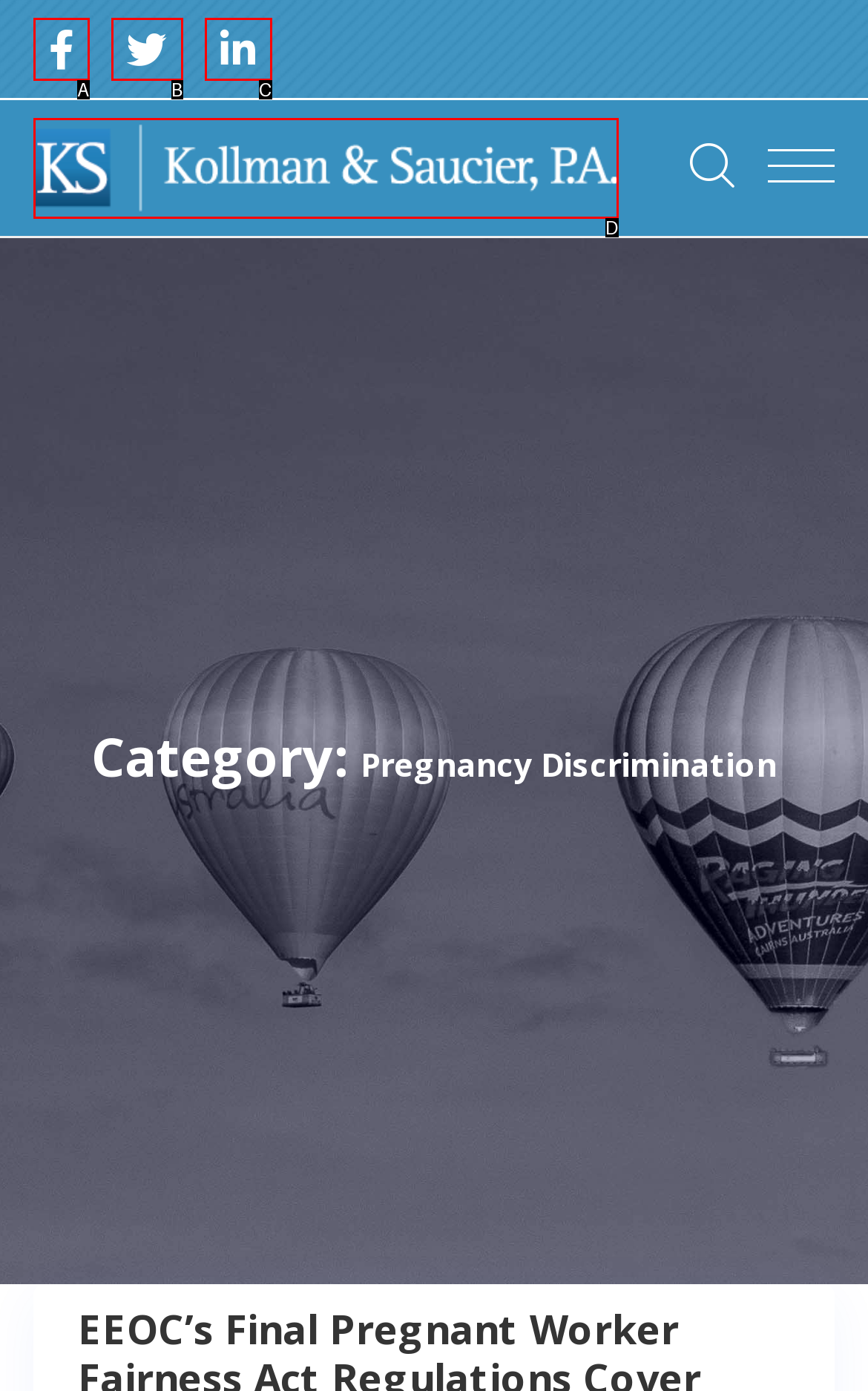Given the element description: Twitter, choose the HTML element that aligns with it. Indicate your choice with the corresponding letter.

B